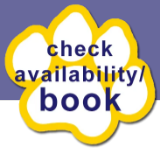What is the purpose of the button?
Please provide a comprehensive answer based on the visual information in the image.

The button is designed to encourage visitors to check the availability of the Safety Beach Bungalows and book a stay, facilitating the booking process for a pet-friendly holiday.